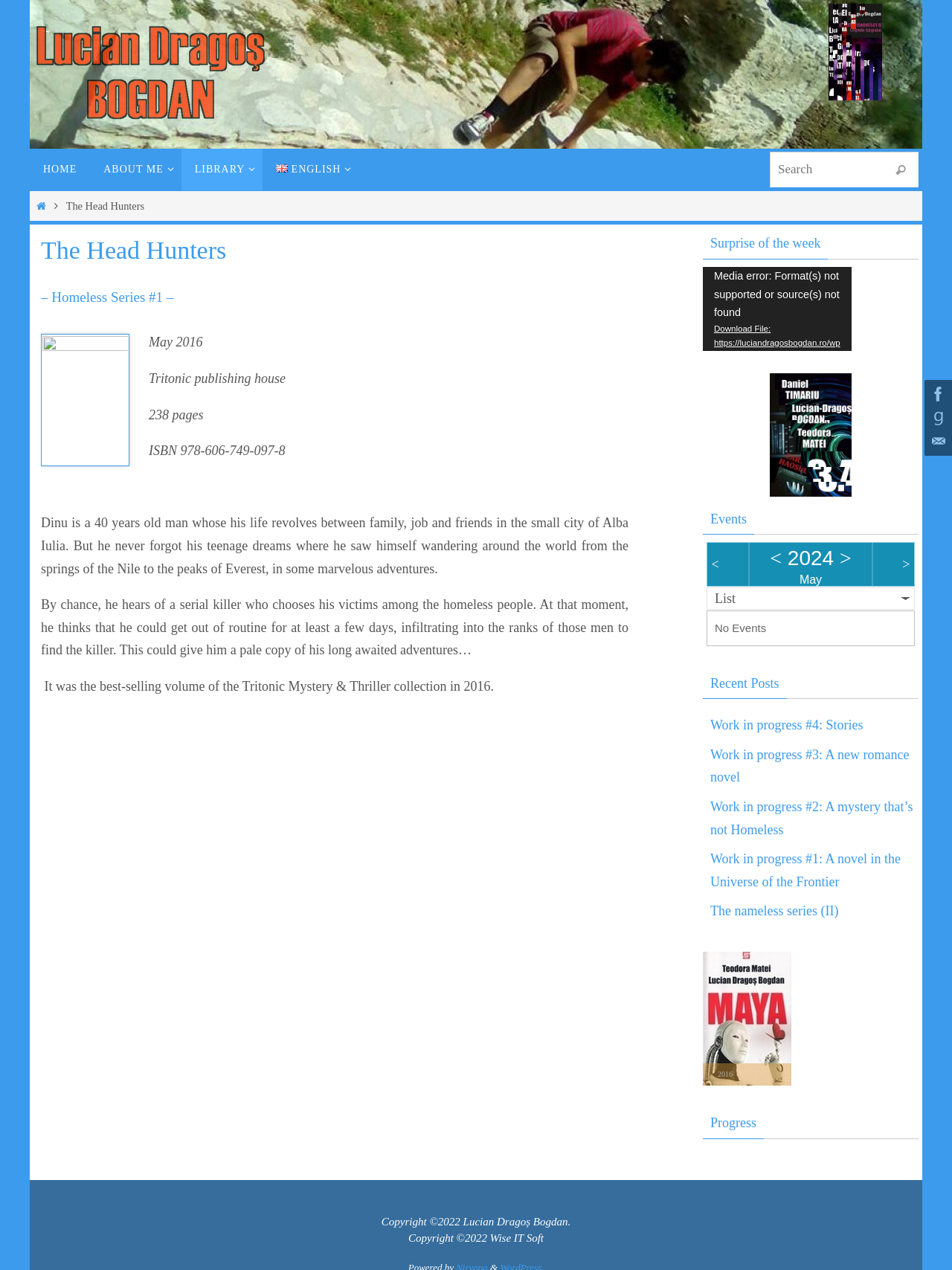Please identify the bounding box coordinates of the element's region that should be clicked to execute the following instruction: "Read about the book 'The Head Hunters'". The bounding box coordinates must be four float numbers between 0 and 1, i.e., [left, top, right, bottom].

[0.043, 0.186, 0.66, 0.21]